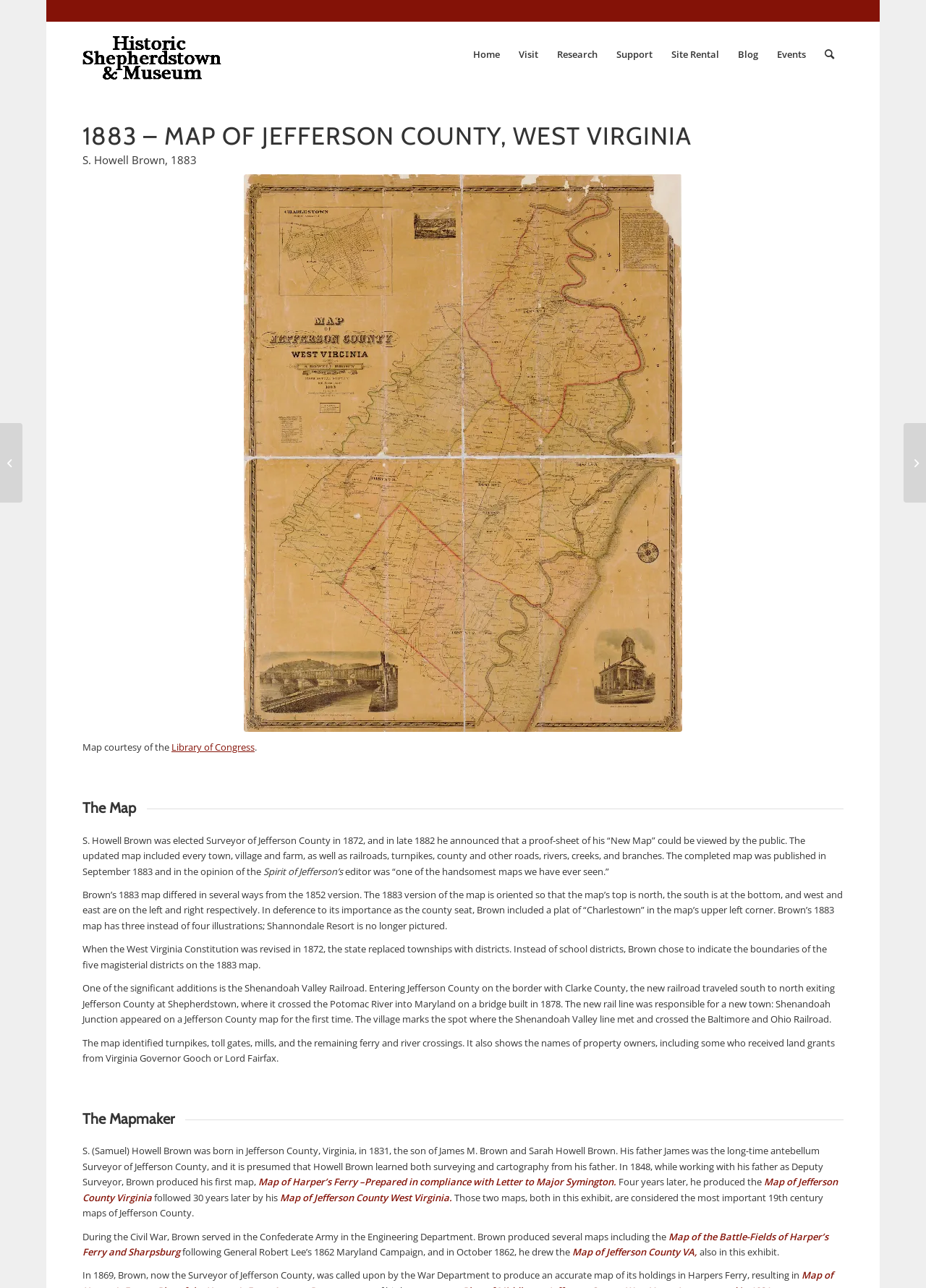Please locate the clickable area by providing the bounding box coordinates to follow this instruction: "Learn about the '1612 – Map of Virginia by John Smith'".

[0.976, 0.328, 1.0, 0.39]